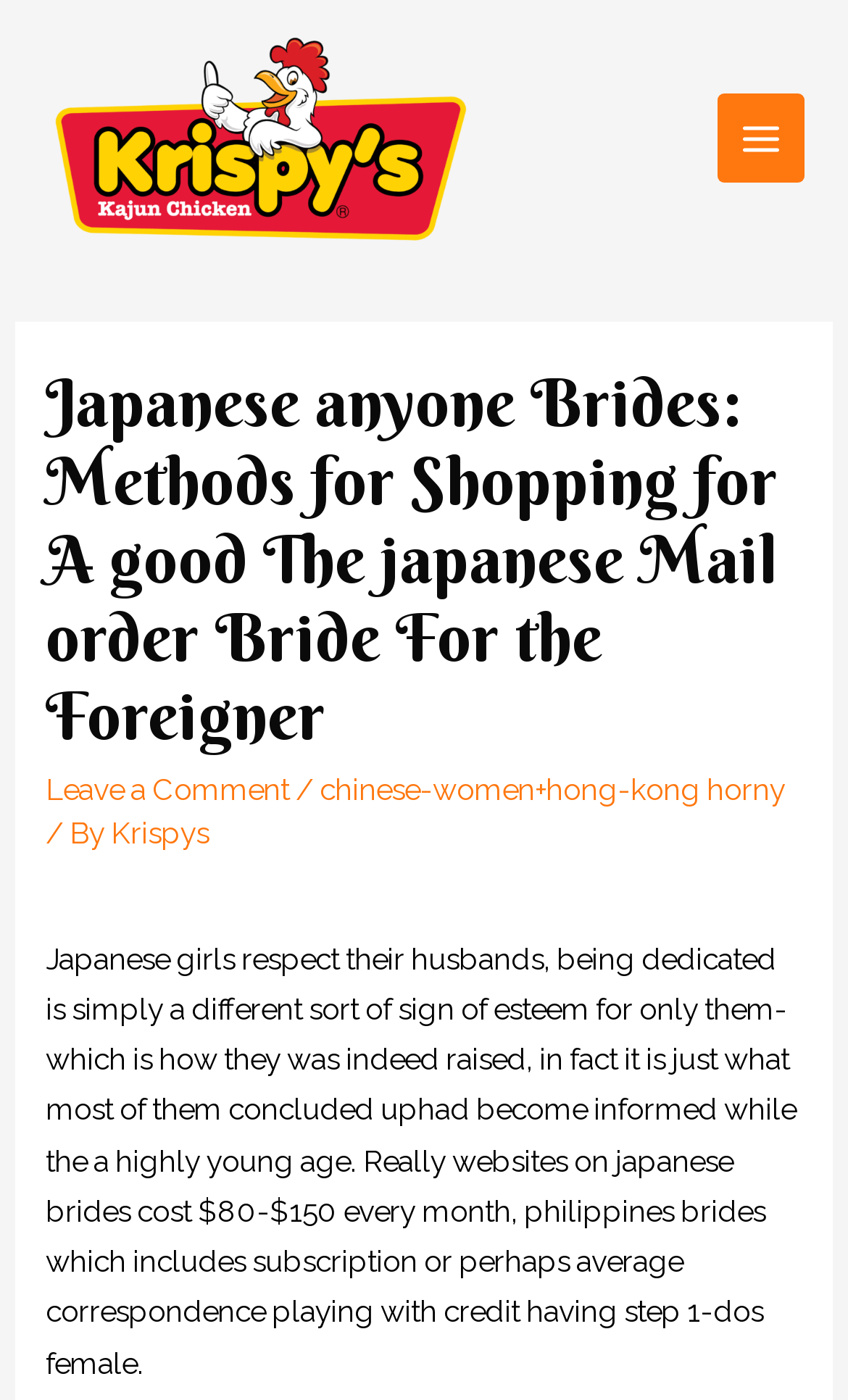Who is the author of the article?
Refer to the screenshot and respond with a concise word or phrase.

Krispys